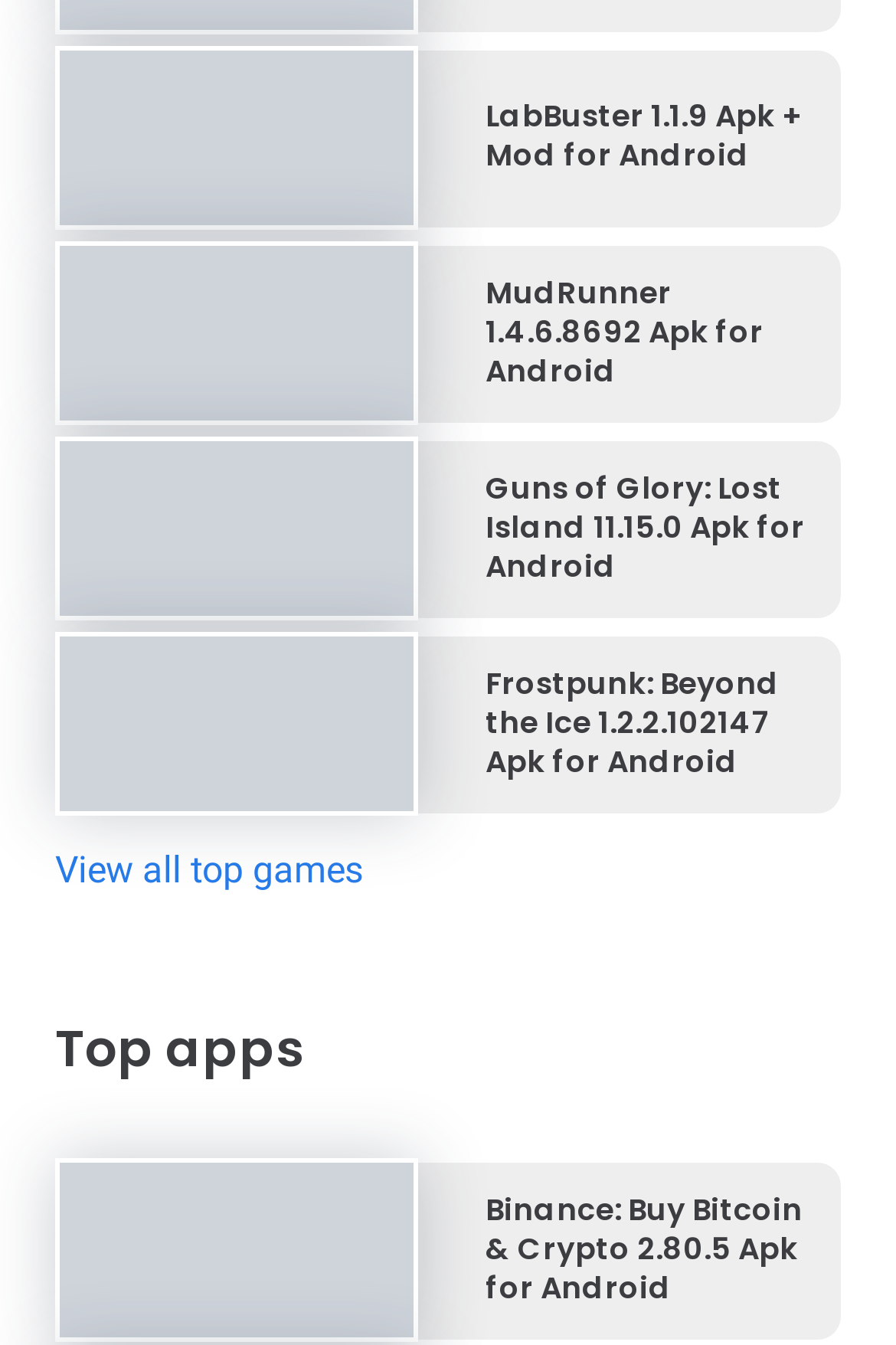Using the given description, provide the bounding box coordinates formatted as (top-left x, top-left y, bottom-right x, bottom-right y), with all values being floating point numbers between 0 and 1. Description: View all top games

[0.062, 0.63, 0.405, 0.662]